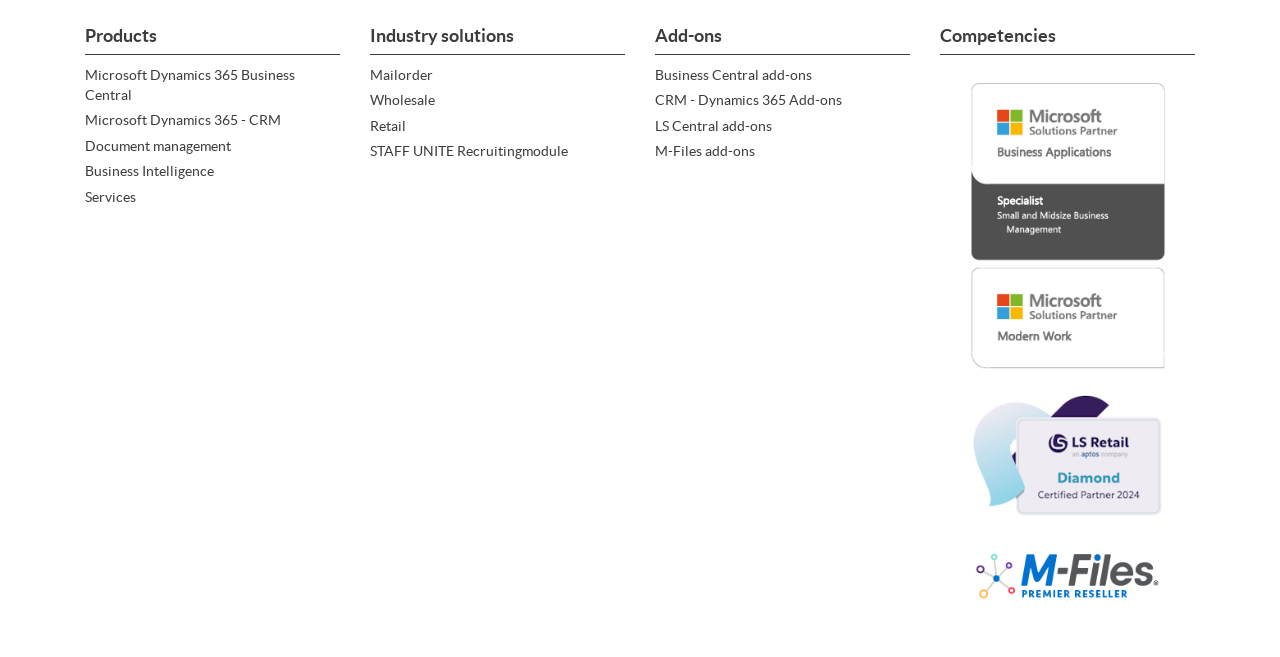Kindly determine the bounding box coordinates of the area that needs to be clicked to fulfill this instruction: "Check M-Files Premier Reseller certification".

[0.734, 0.798, 0.934, 0.96]